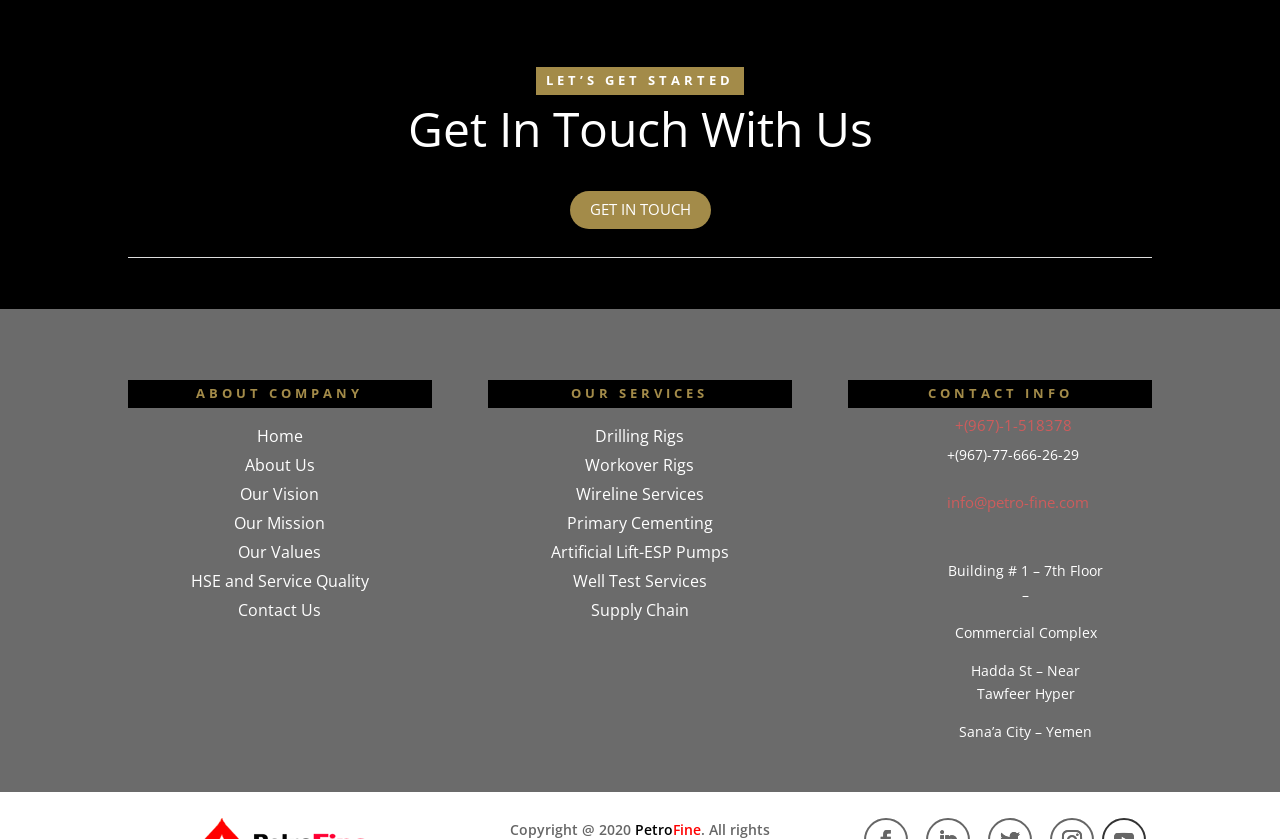Give a one-word or phrase response to the following question: What services does the company offer?

Drilling Rigs, Workover Rigs, etc.